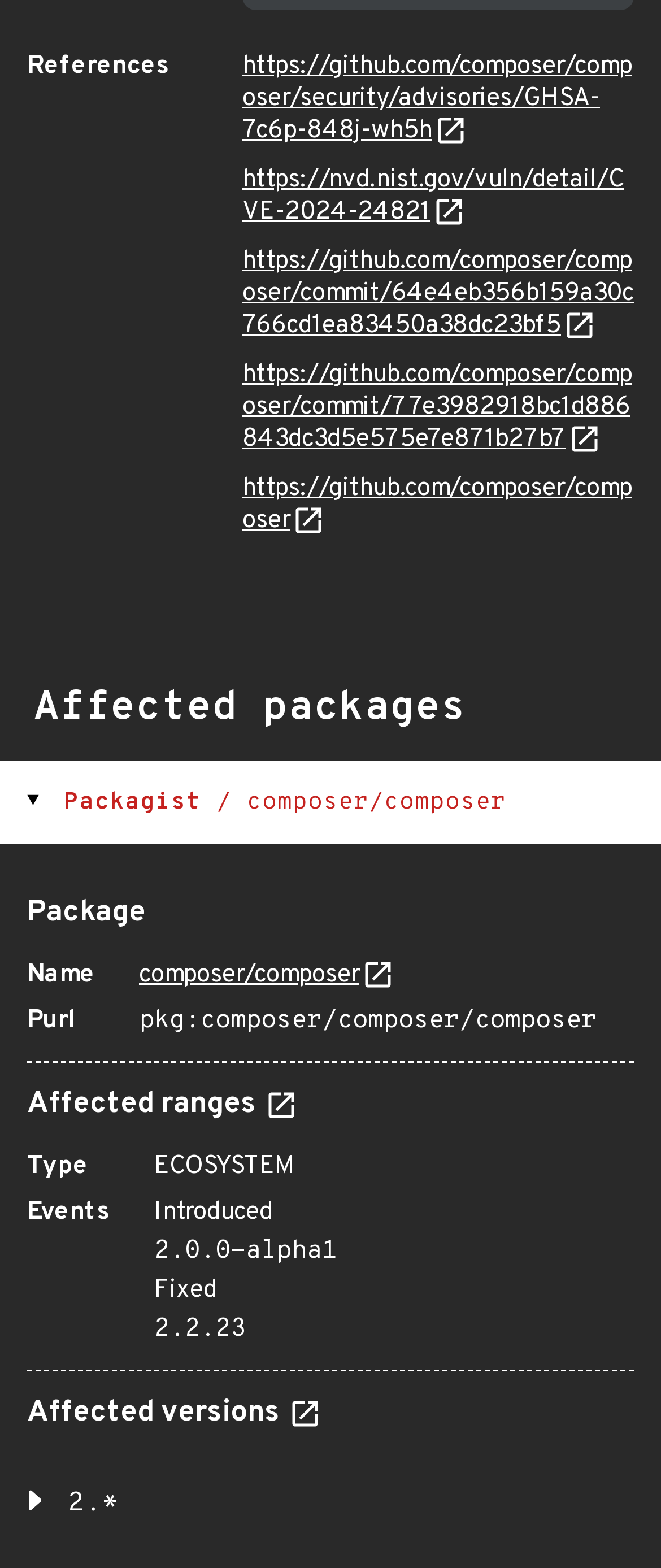What is the package name?
Look at the image and respond with a one-word or short-phrase answer.

composer/composer